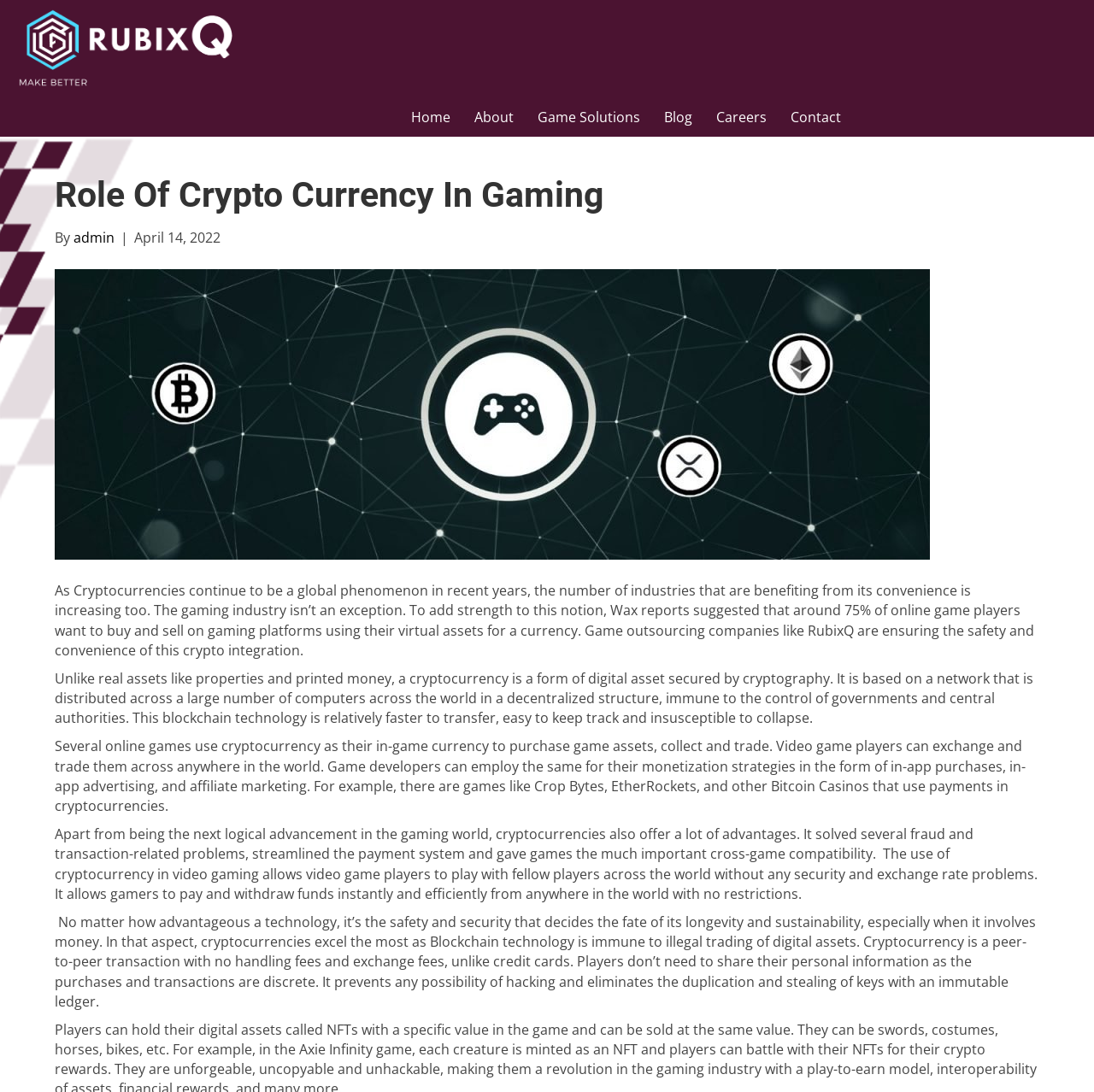Determine the bounding box coordinates for the area that should be clicked to carry out the following instruction: "Read the blog".

[0.6, 0.091, 0.641, 0.125]